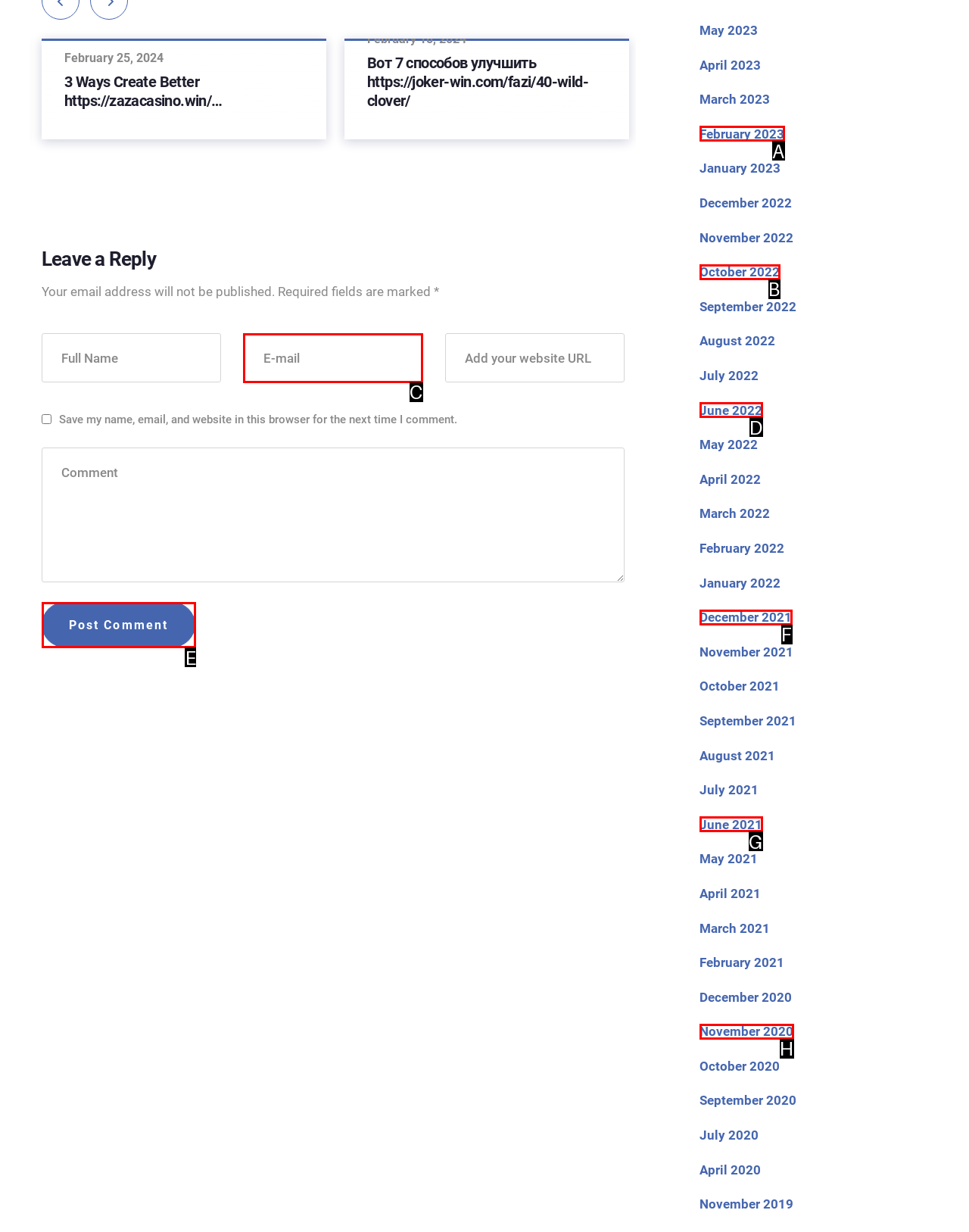Determine the correct UI element to click for this instruction: Click on the 'Post Comment' button. Respond with the letter of the chosen element.

E